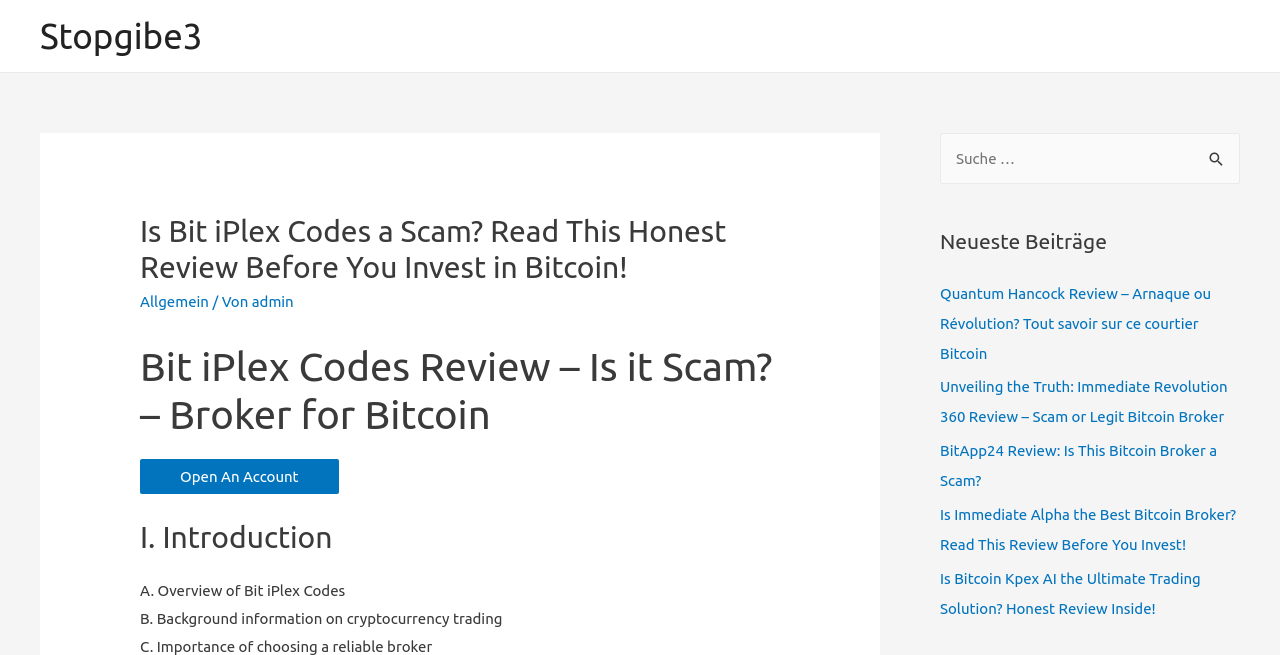What is the purpose of the search box?
Using the visual information, reply with a single word or short phrase.

To search the website